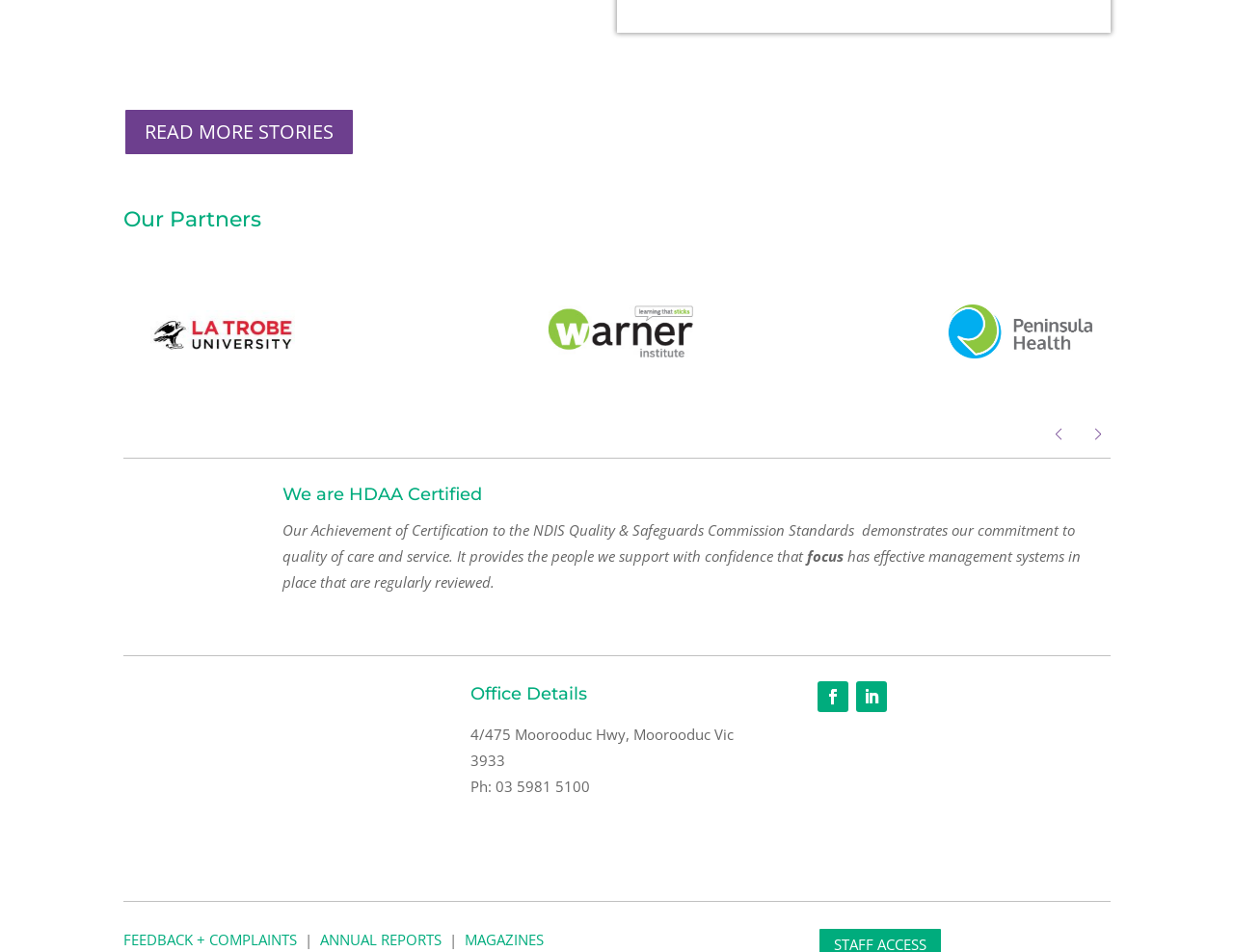Can you look at the image and give a comprehensive answer to the question:
What is the phone number of the office?

This answer can be obtained by reading the text 'Ph: 03 5981 5100' under the 'Office Details' heading.